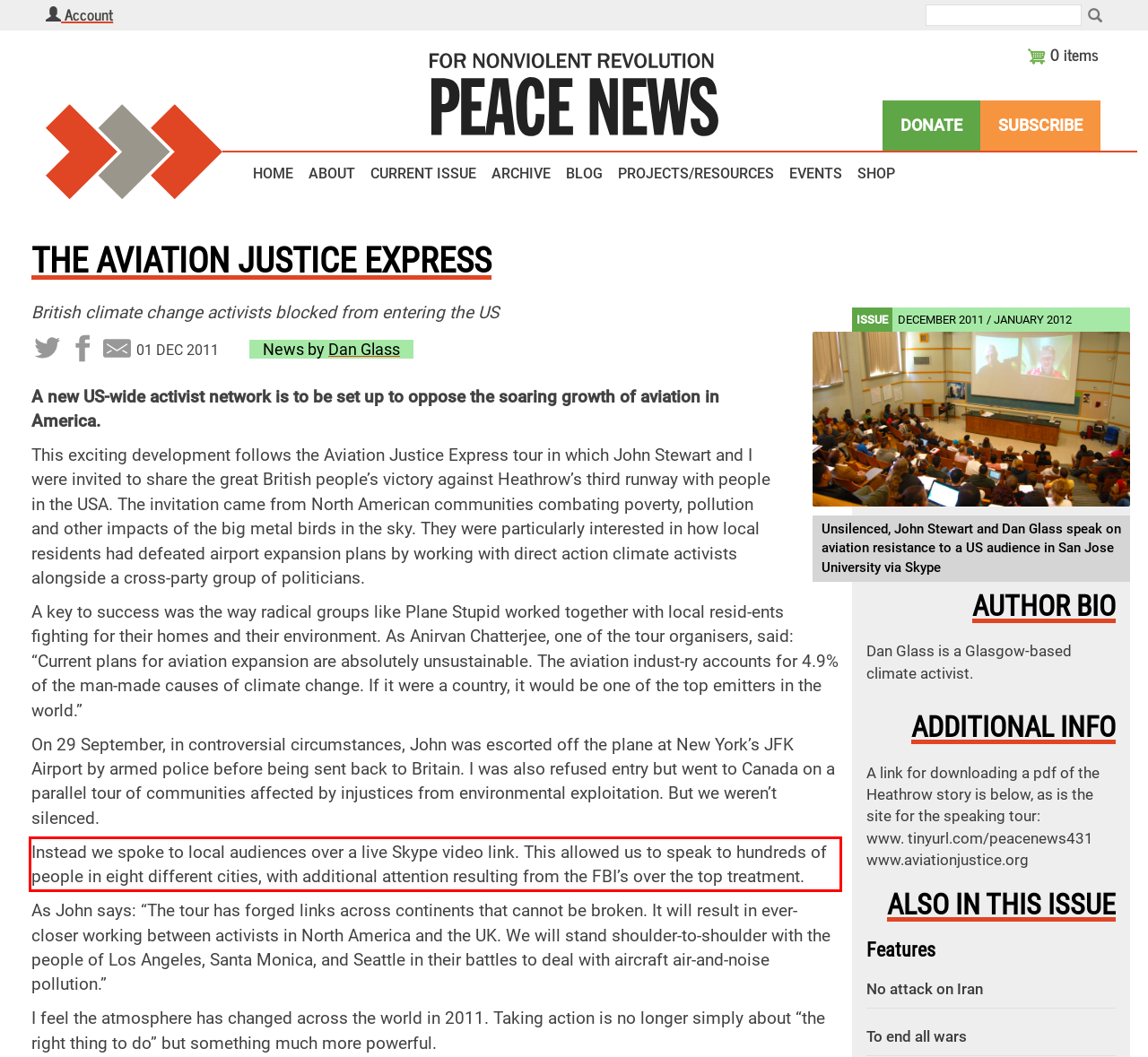Please analyze the screenshot of a webpage and extract the text content within the red bounding box using OCR.

Instead we spoke to local audiences over a live Skype video link. This allowed us to speak to hundreds of people in eight different cities, with additional attention resulting from the FBI’s over the top treatment.